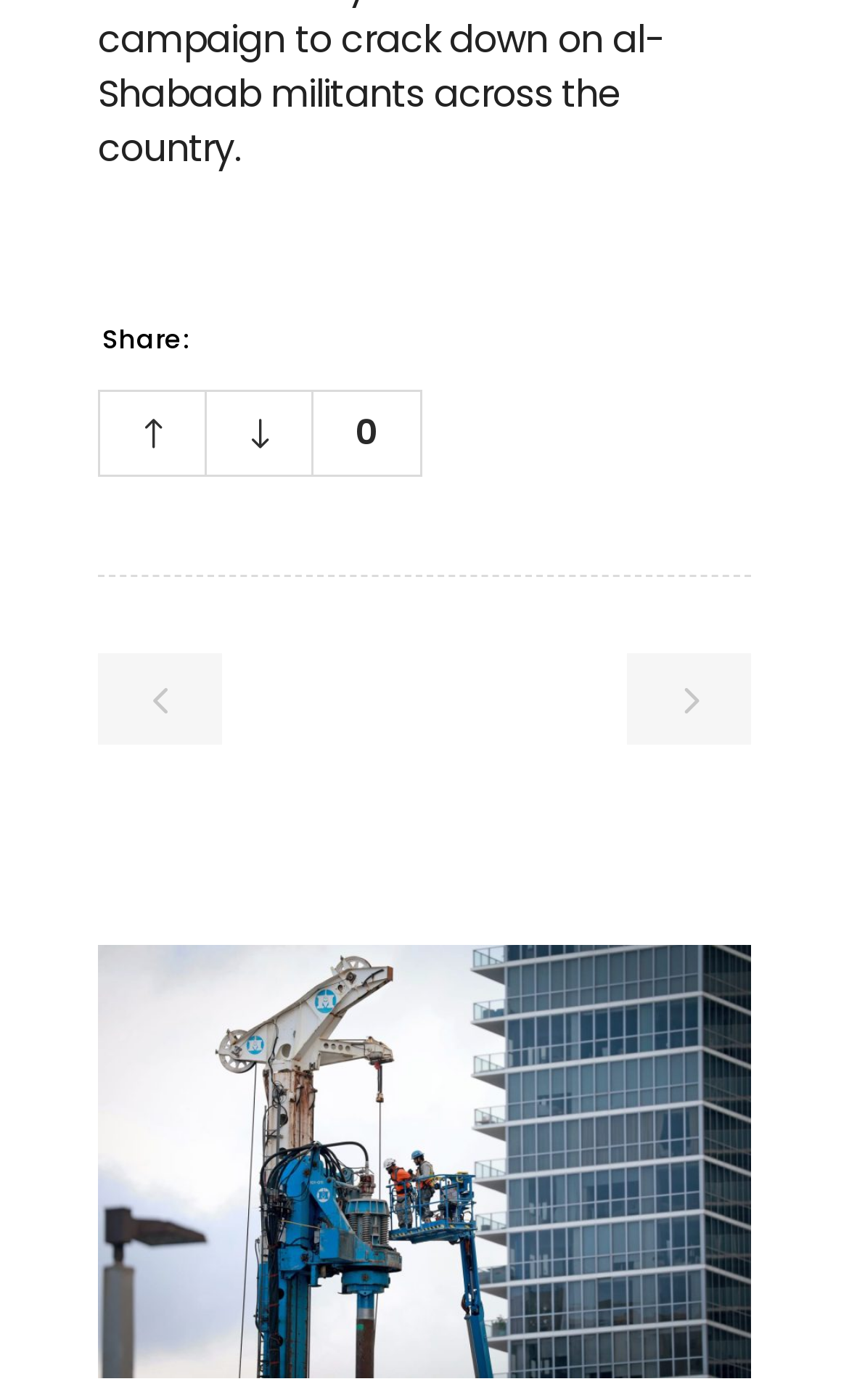Provide the bounding box for the UI element matching this description: "Local News".

None